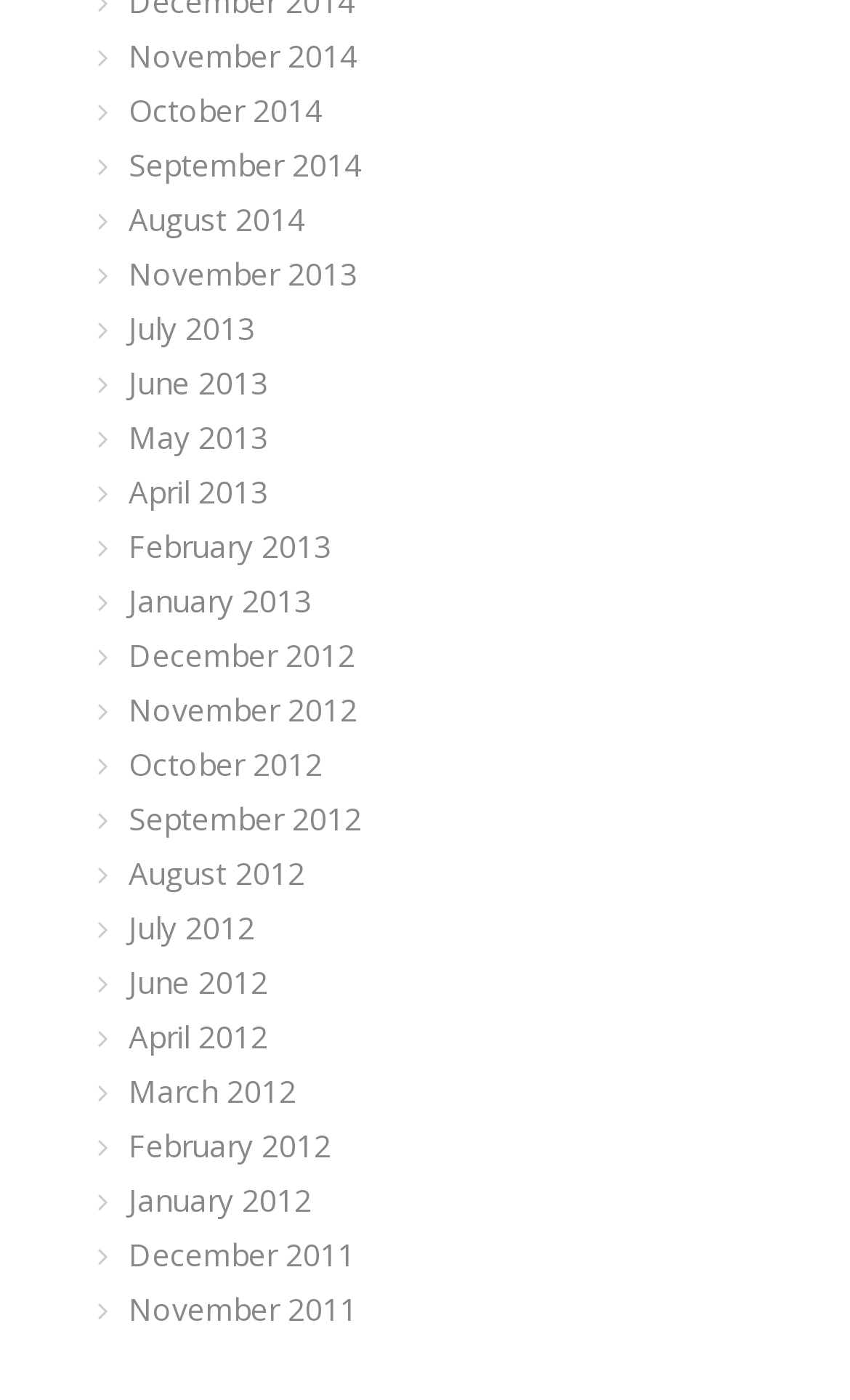Use one word or a short phrase to answer the question provided: 
Are there any links available for the month of March?

Yes